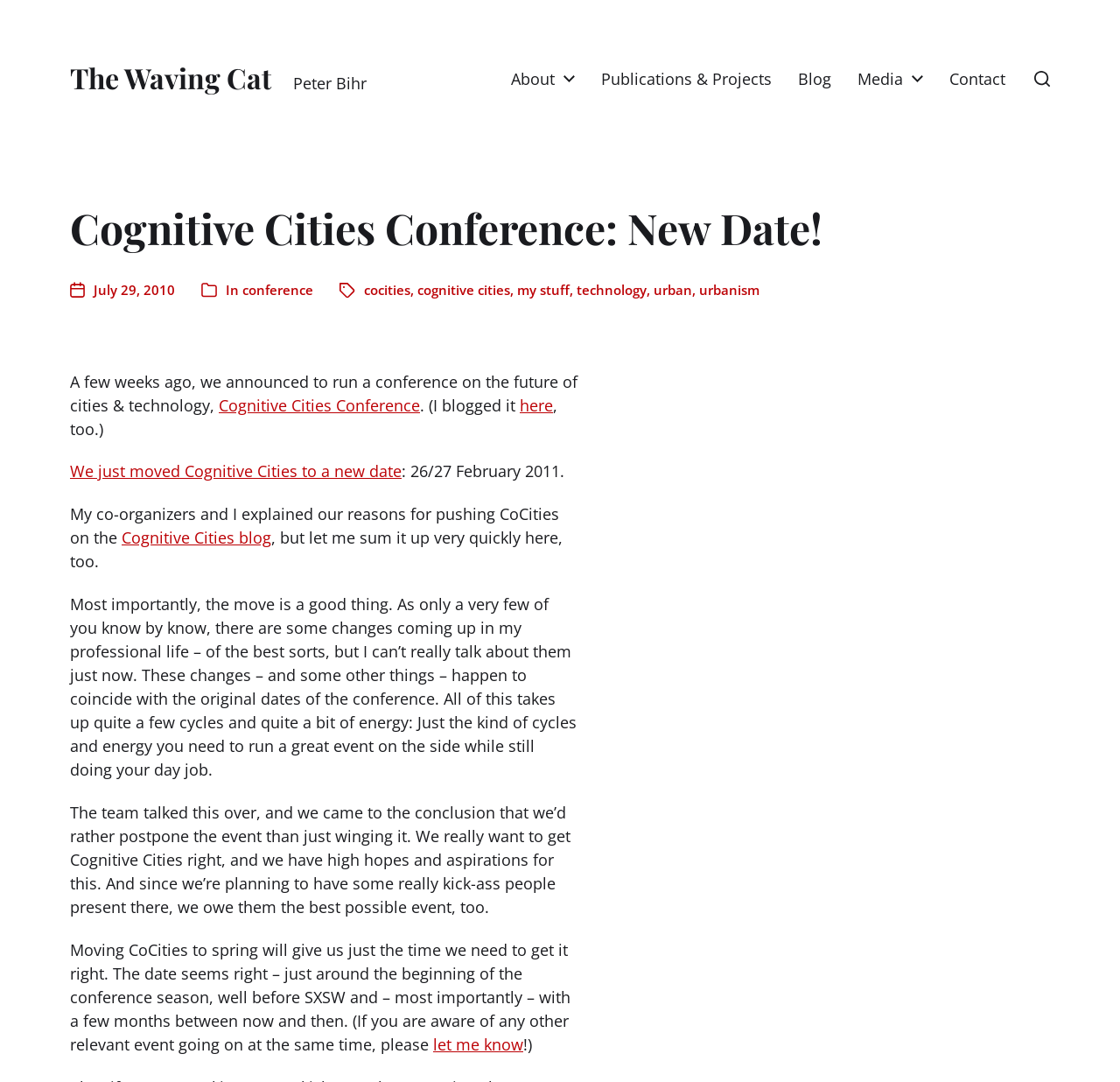Respond to the following question with a brief word or phrase:
What is the name of the conference?

Cognitive Cities Conference